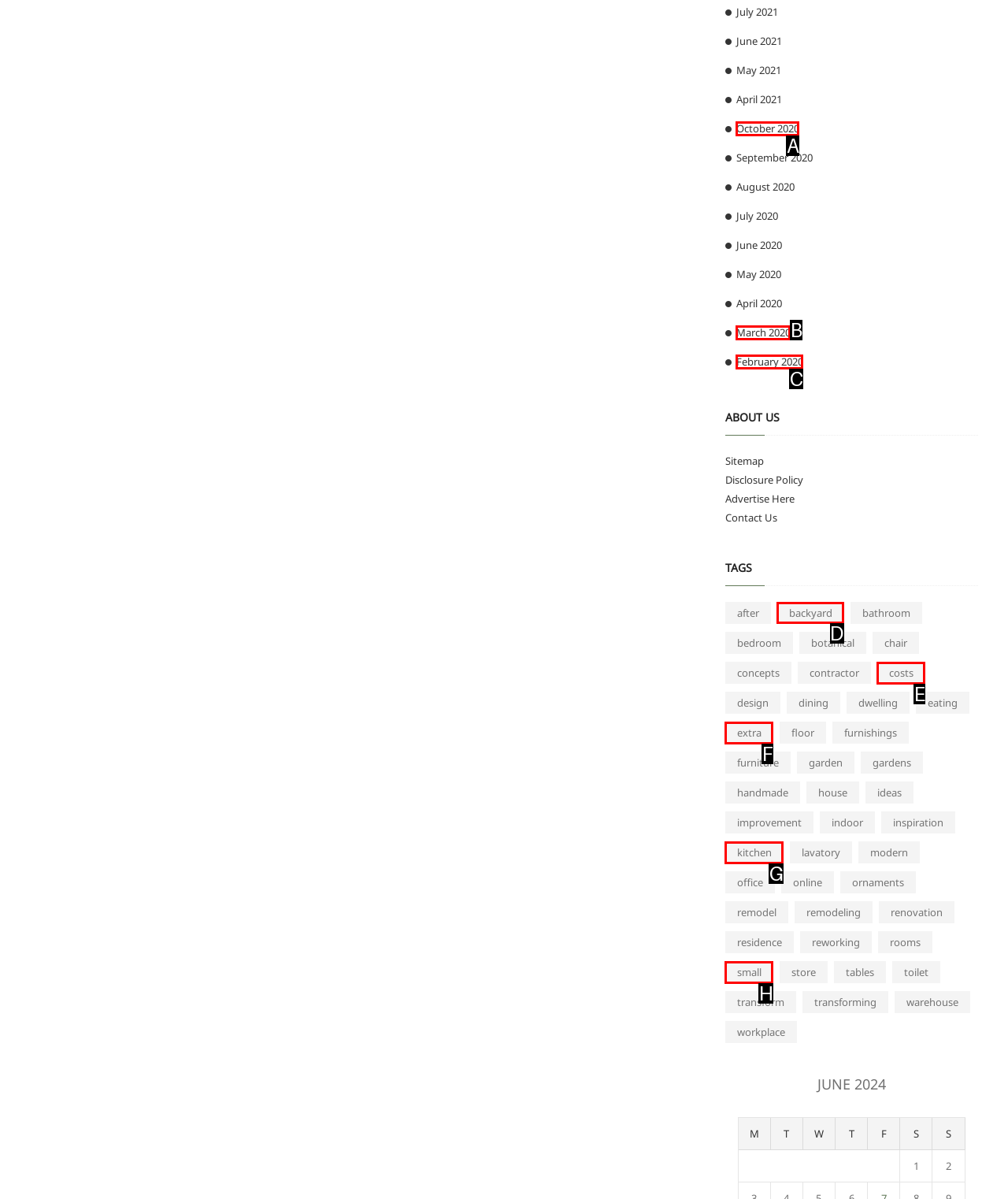Figure out which option to click to perform the following task: Explore 'backyard'
Provide the letter of the correct option in your response.

D